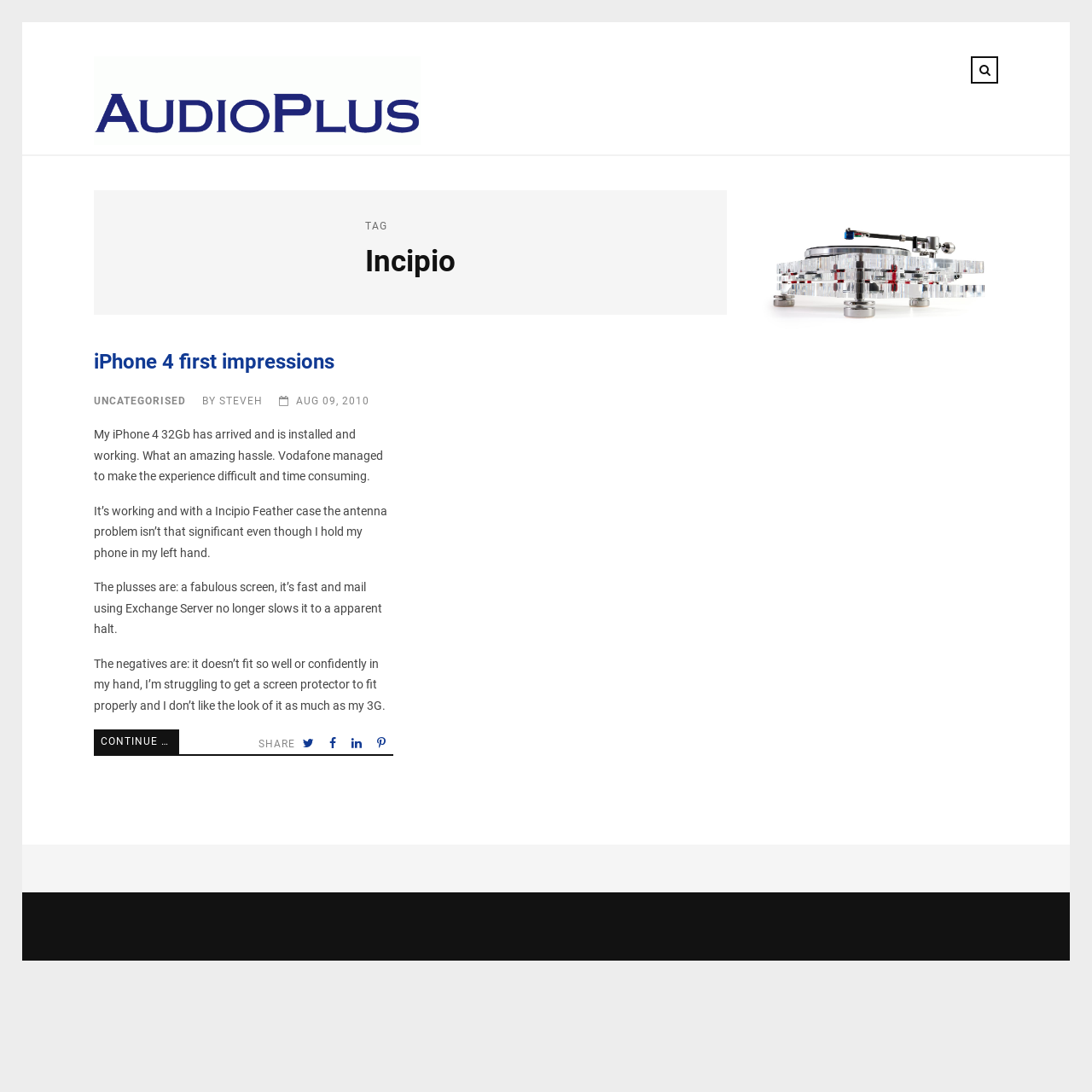Find the bounding box coordinates for the HTML element specified by: "Continue Reading".

[0.086, 0.668, 0.164, 0.691]